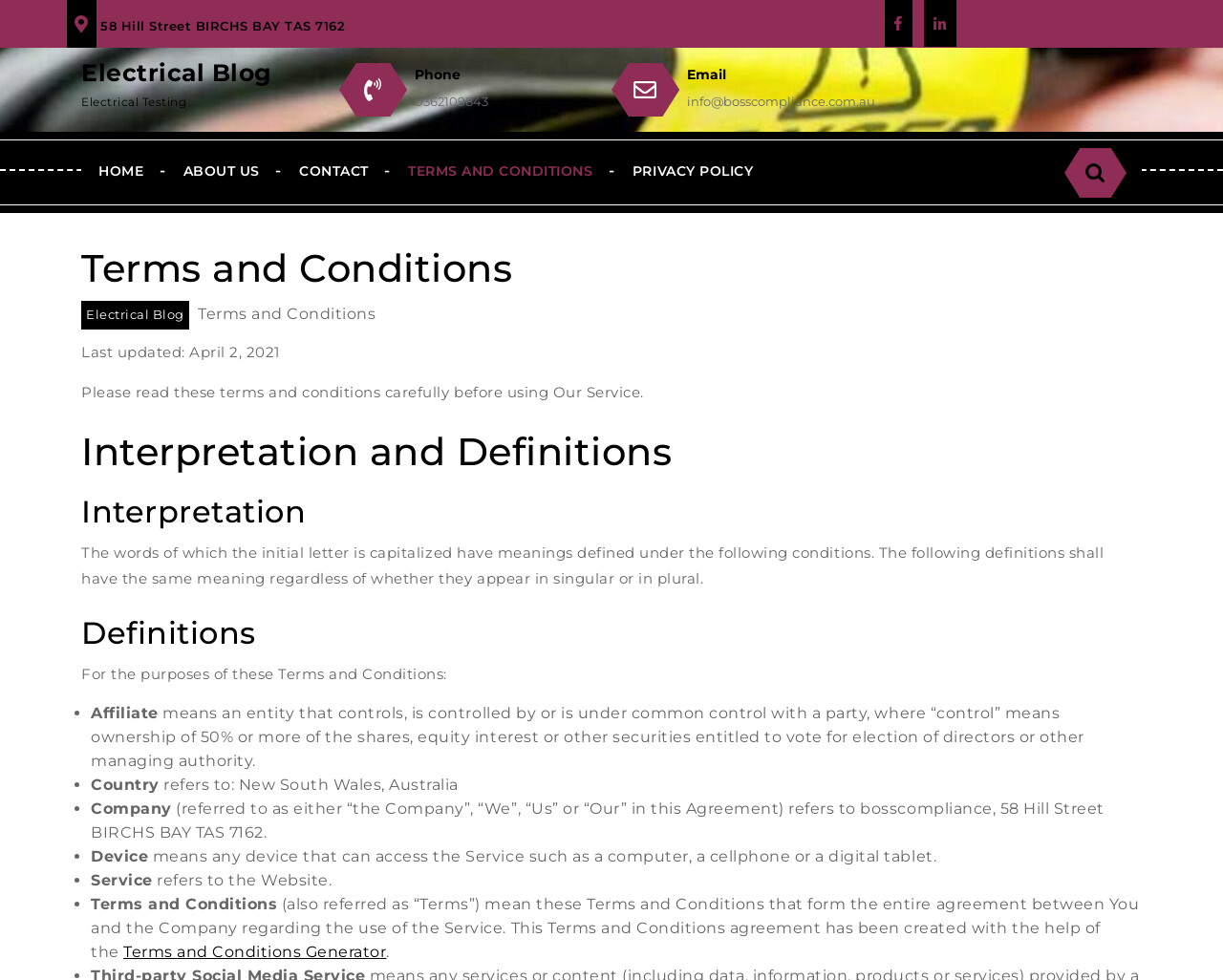Determine the bounding box for the UI element described here: "Facebook".

[0.721, 0.015, 0.749, 0.033]